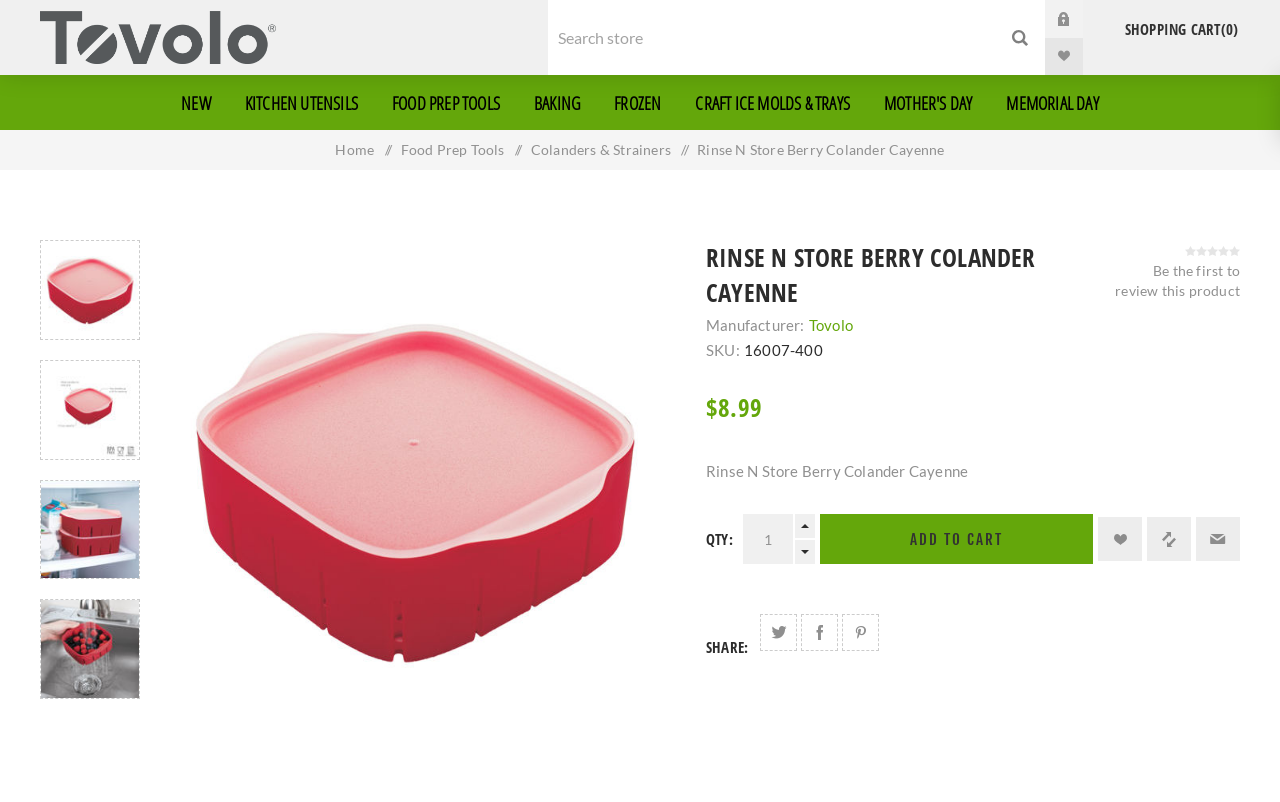Extract the heading text from the webpage.

RINSE N STORE BERRY COLANDER CAYENNE